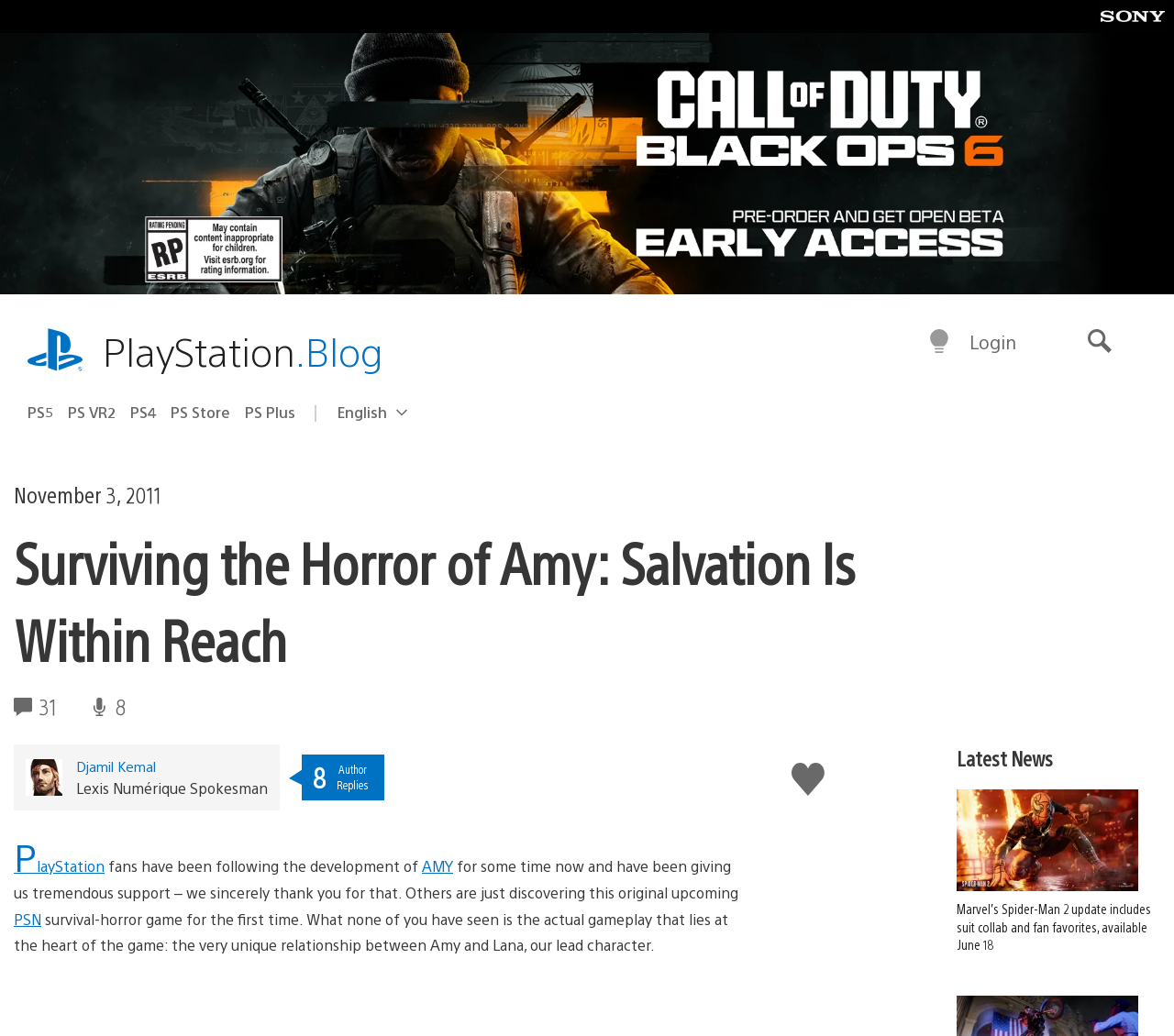Please find the bounding box coordinates of the element that you should click to achieve the following instruction: "Search for something". The coordinates should be presented as four float numbers between 0 and 1: [left, top, right, bottom].

[0.901, 0.305, 0.972, 0.355]